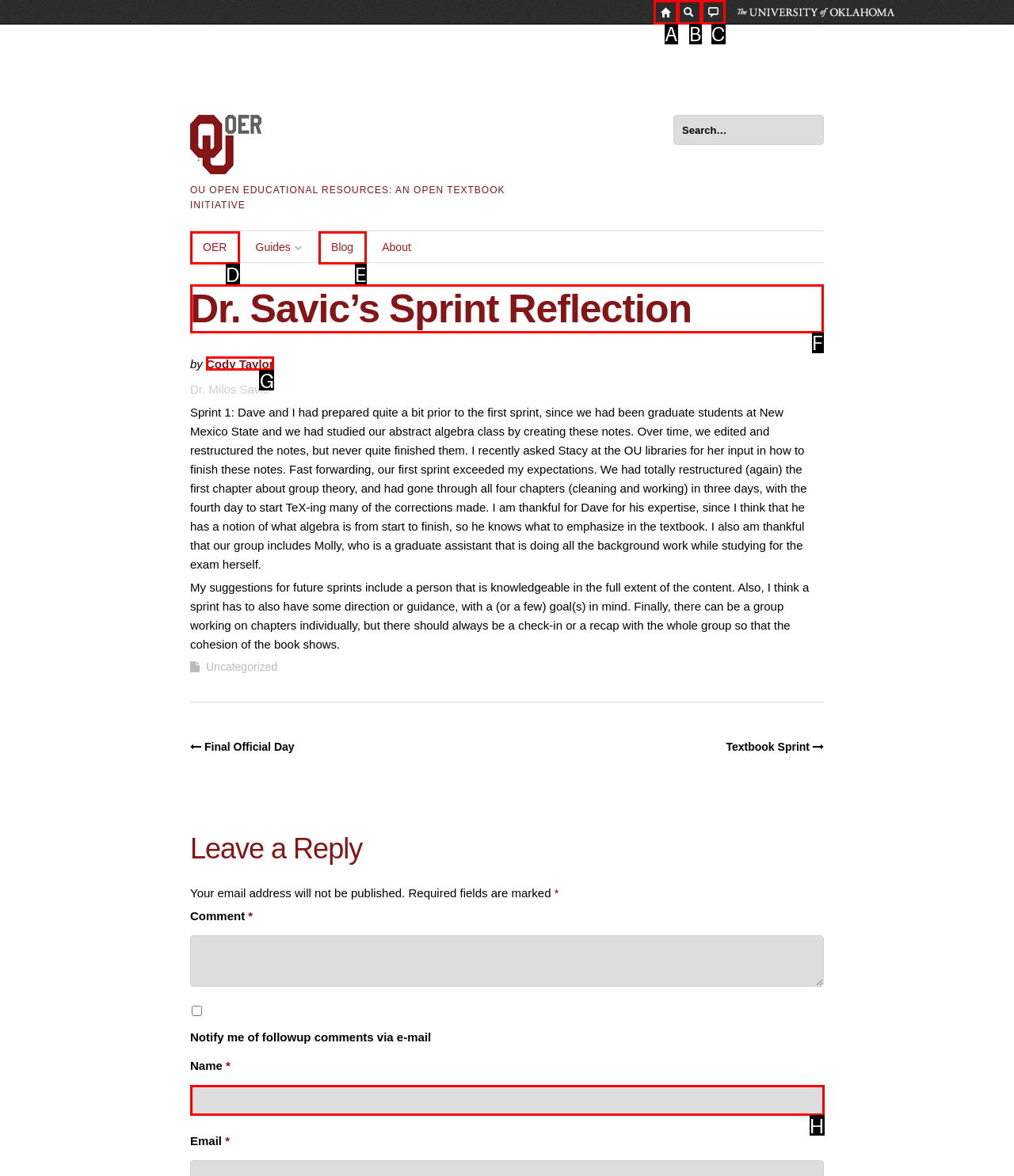Among the marked elements in the screenshot, which letter corresponds to the UI element needed for the task: Read Dr. Savic’s Sprint Reflection?

F